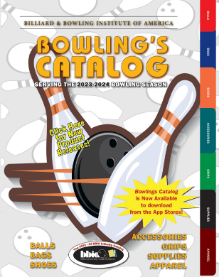What is the title of the catalog?
Refer to the image and provide a one-word or short phrase answer.

BOWLING'S CATALOG